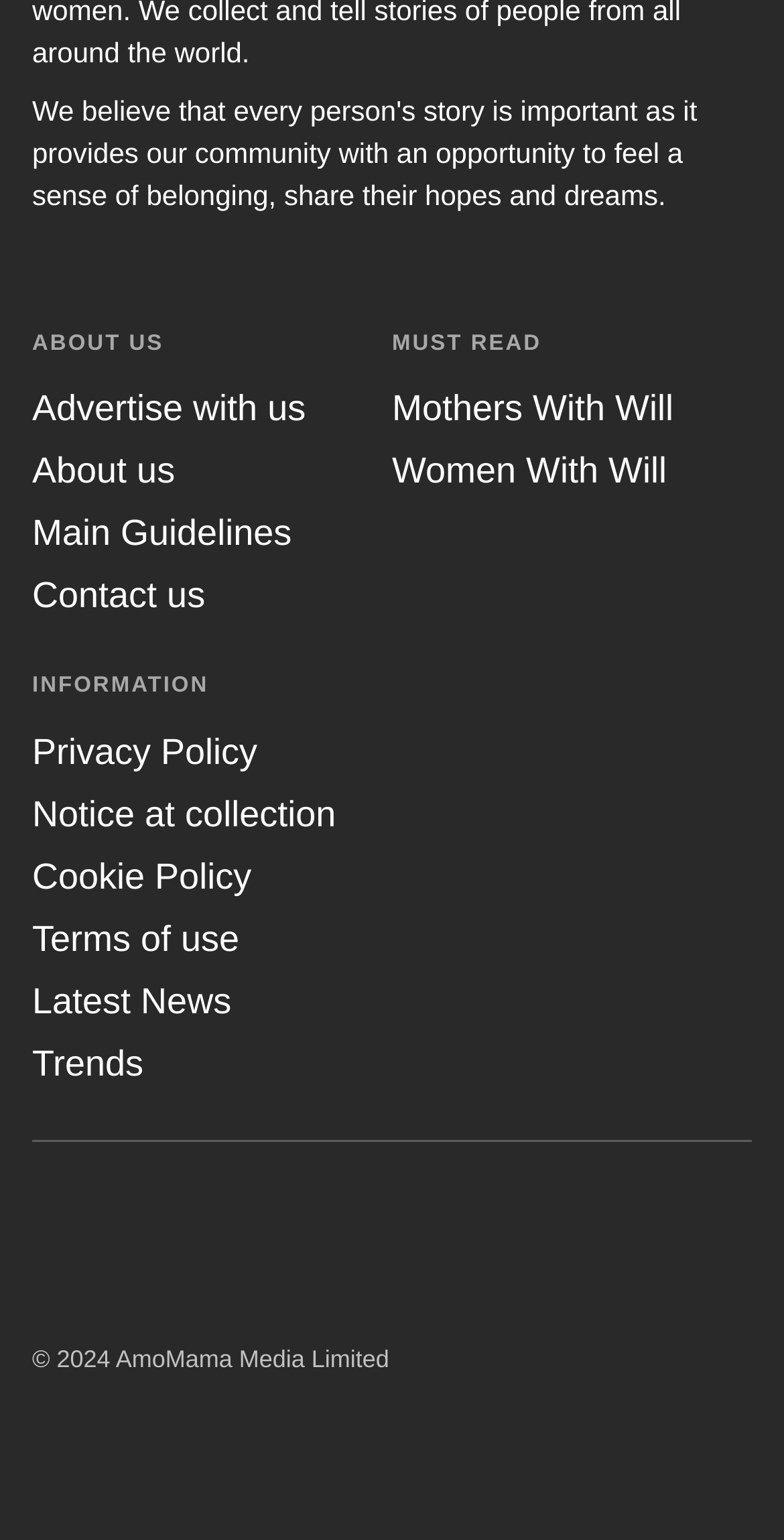Determine the bounding box coordinates of the clickable region to carry out the instruction: "Click the menu button".

None